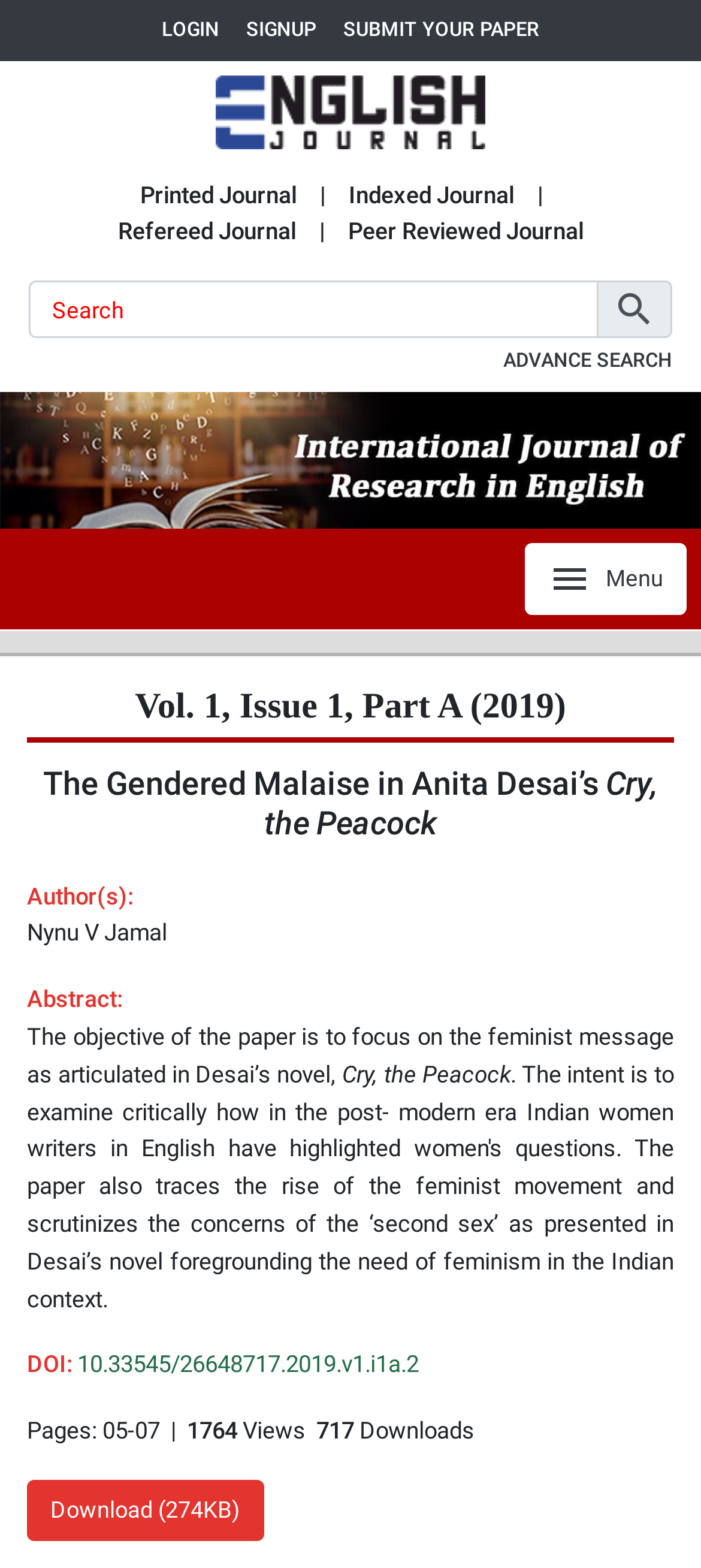Specify the bounding box coordinates for the region that must be clicked to perform the given instruction: "download the paper".

[0.038, 0.944, 0.377, 0.983]